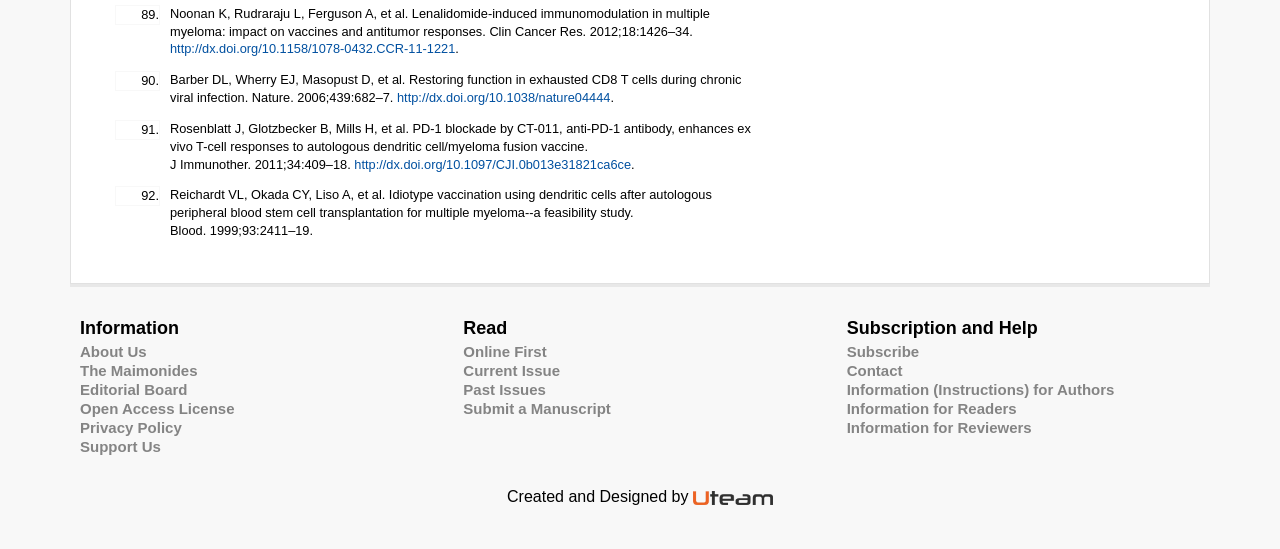Determine the bounding box coordinates of the element's region needed to click to follow the instruction: "Contact". Provide these coordinates as four float numbers between 0 and 1, formatted as [left, top, right, bottom].

[0.661, 0.659, 0.705, 0.69]